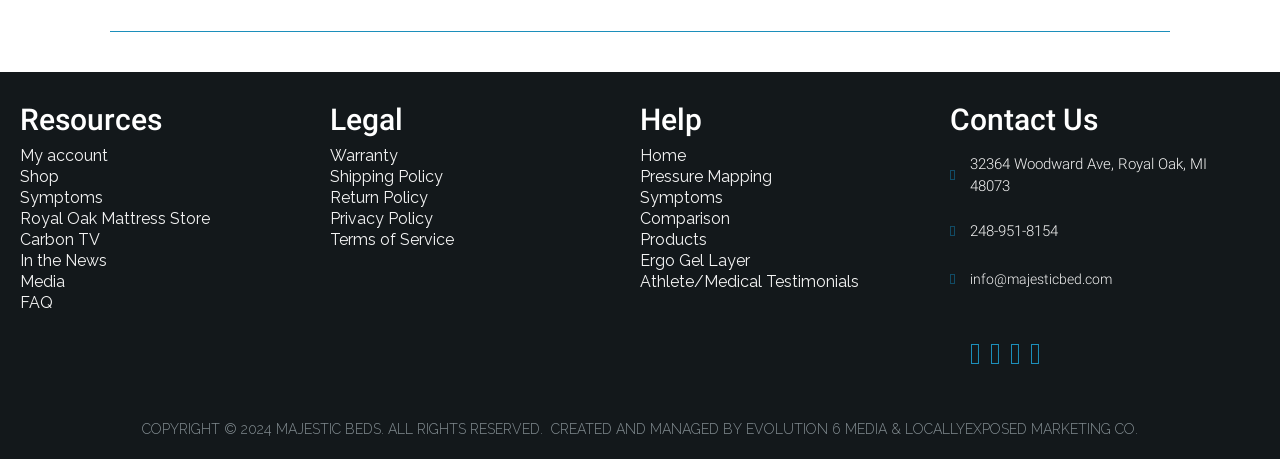Identify the bounding box for the described UI element: "Royal Oak Mattress Store".

[0.016, 0.46, 0.254, 0.506]